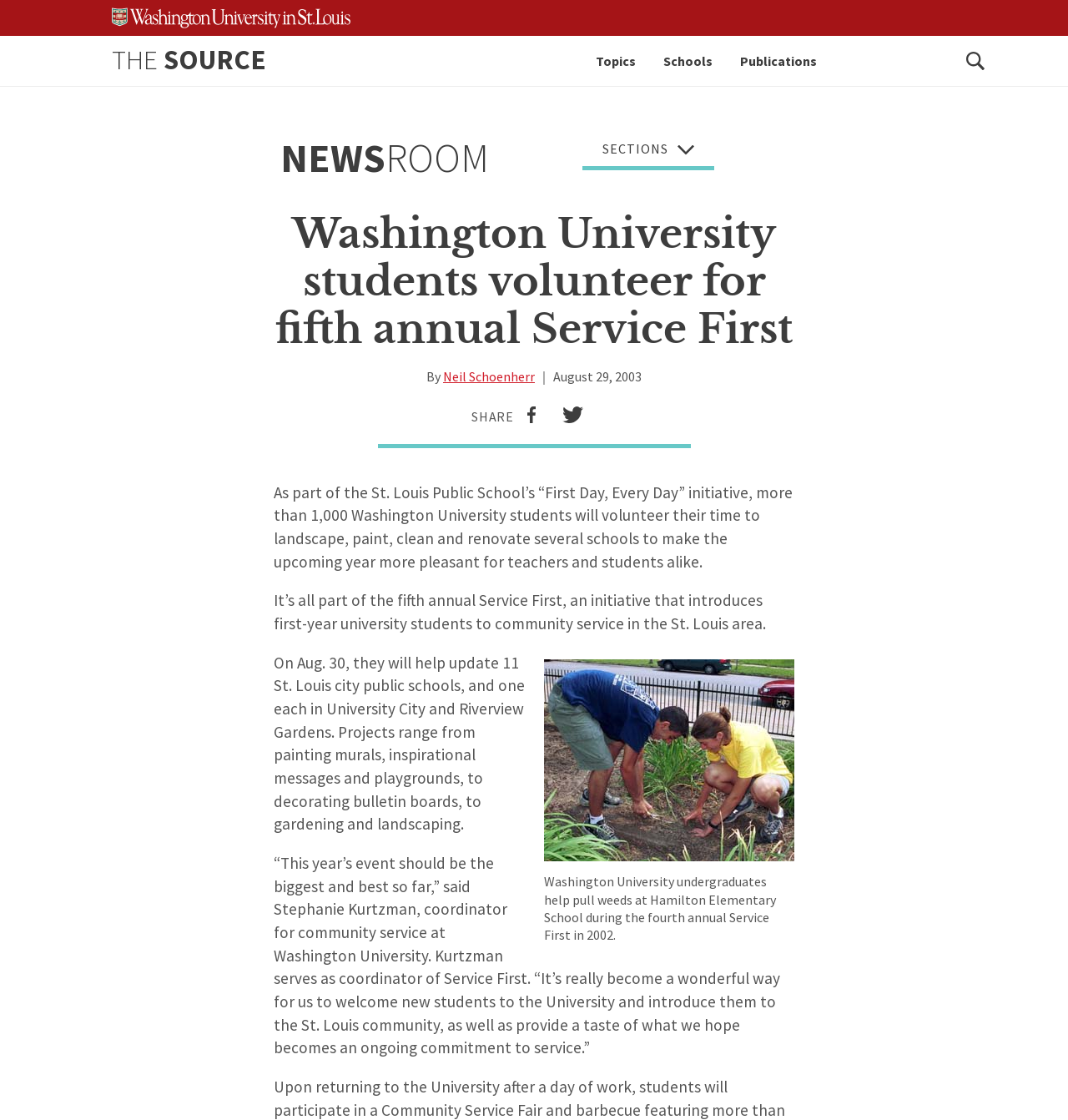Using the information in the image, give a comprehensive answer to the question: 
What is the name of the coordinator for community service at Washington University?

I found the answer by reading the article content which quotes 'Stephanie Kurtzman, coordinator for community service at Washington University'.